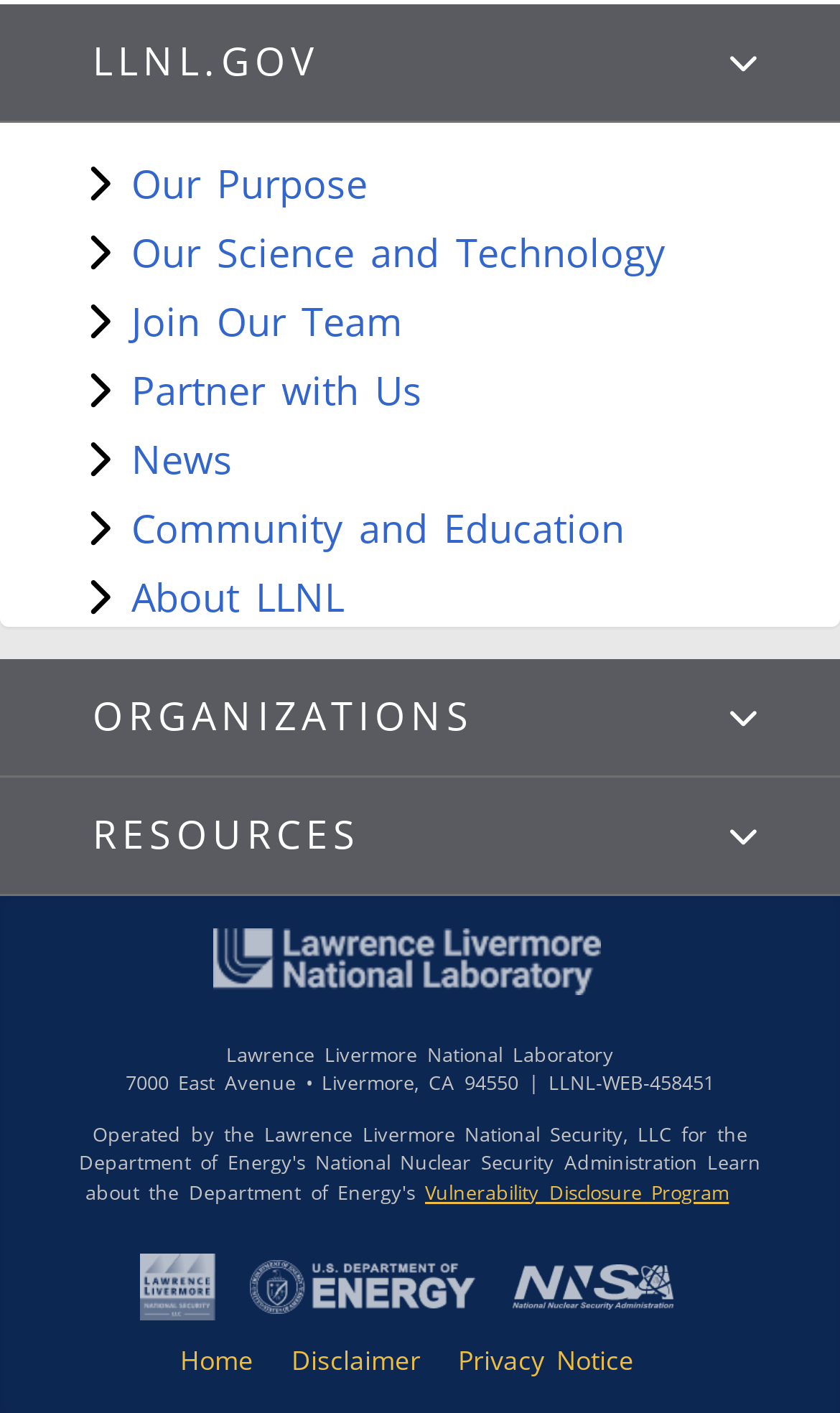Determine the bounding box for the UI element described here: "Our Purpose".

[0.103, 0.111, 0.437, 0.148]